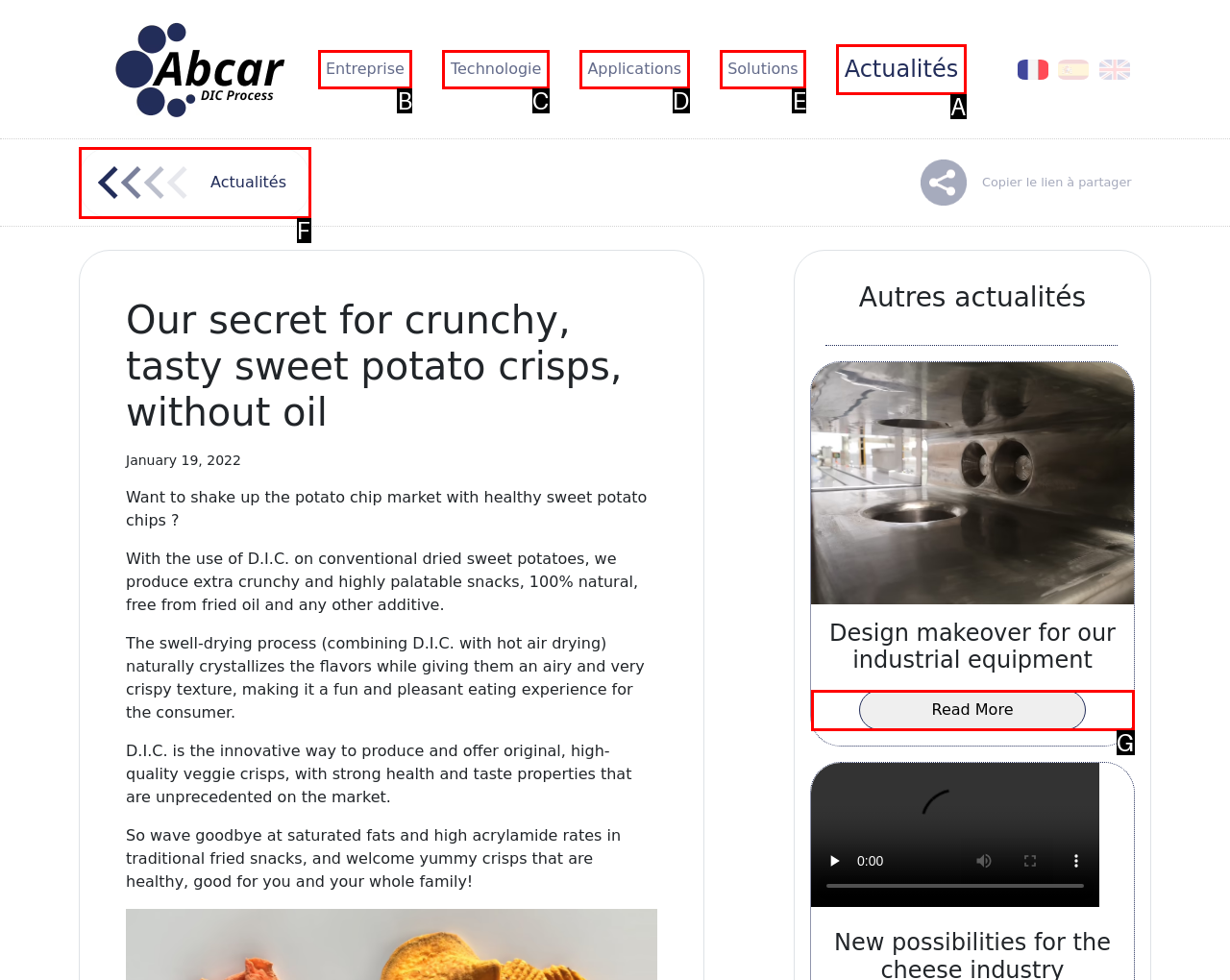Which UI element corresponds to this description: Solutions
Reply with the letter of the correct option.

E